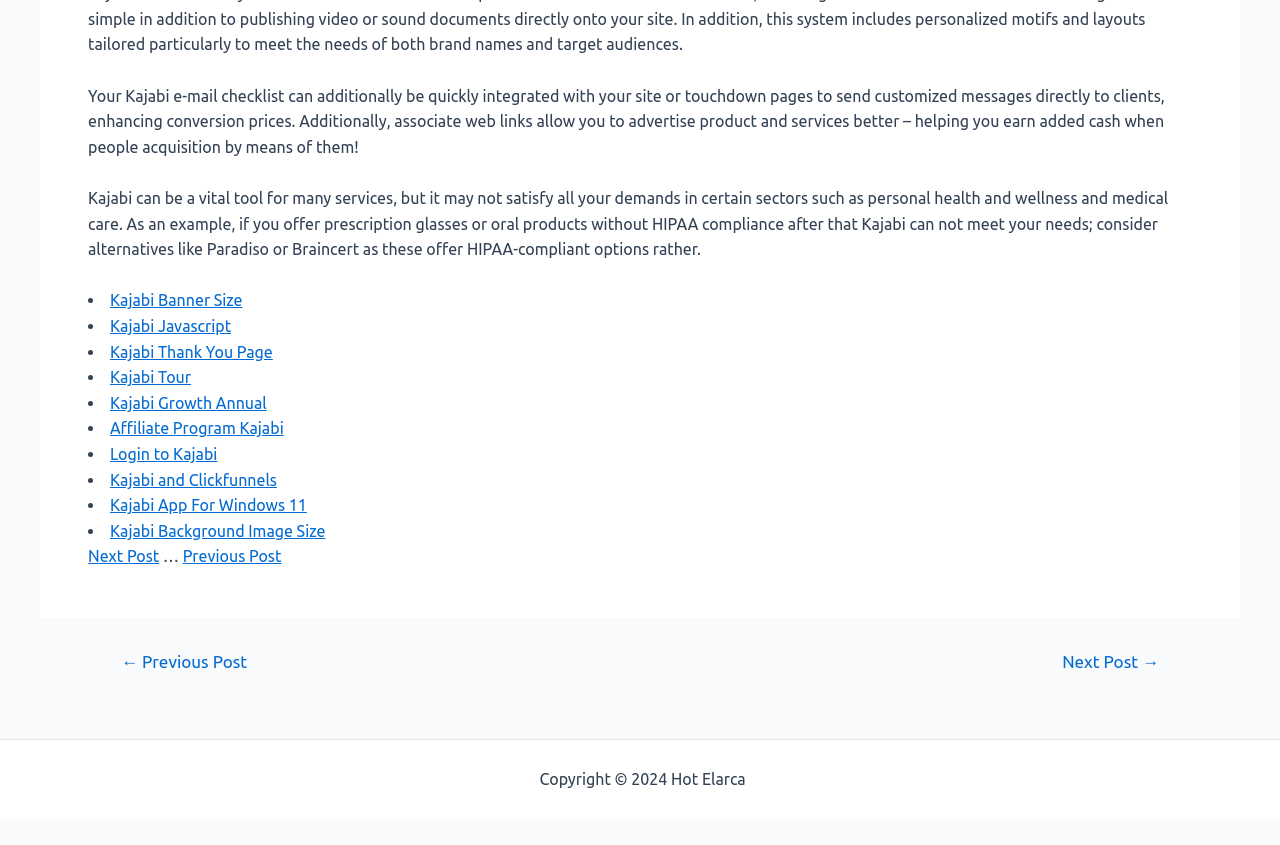Determine the bounding box coordinates of the area to click in order to meet this instruction: "Click on Kajabi Banner Size".

[0.086, 0.345, 0.189, 0.366]